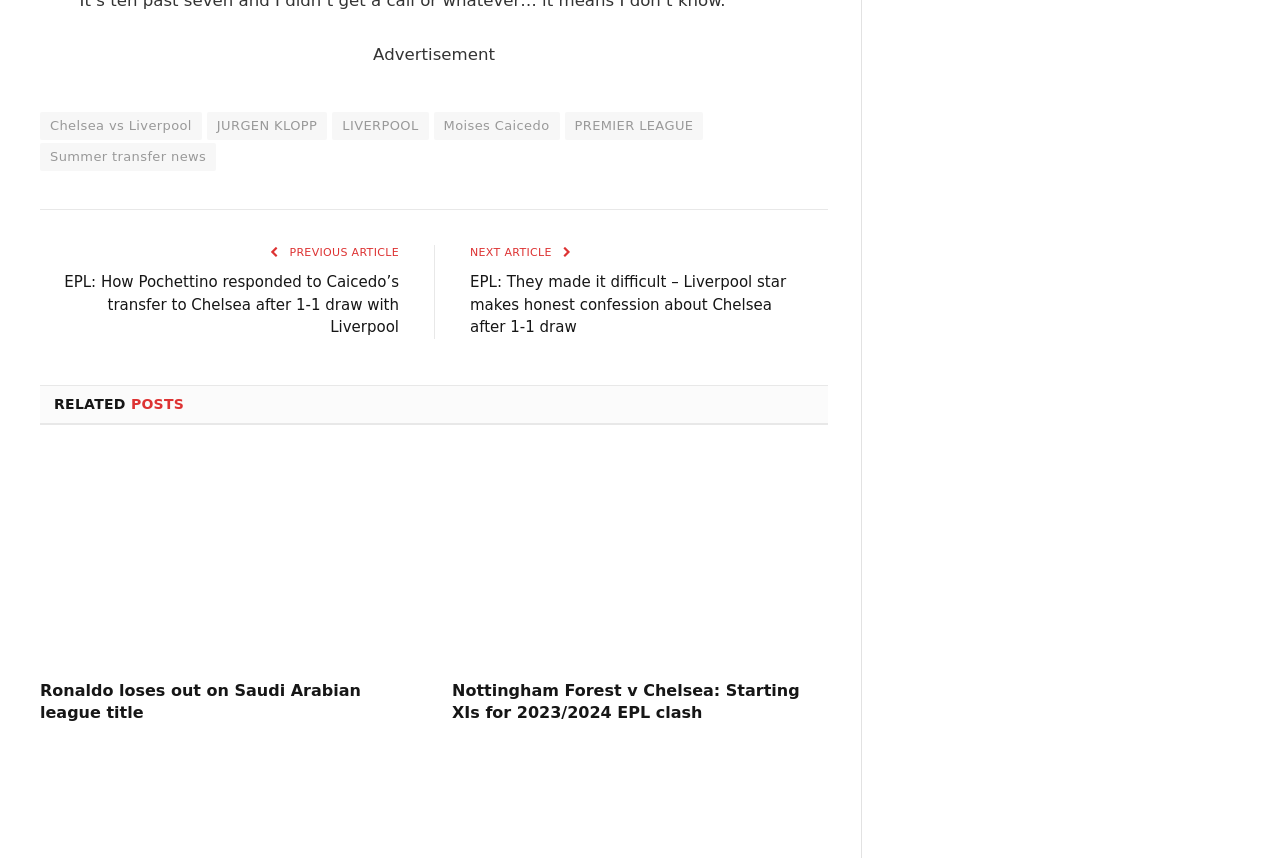Find the bounding box coordinates of the element you need to click on to perform this action: 'Click on Chelsea vs Liverpool'. The coordinates should be represented by four float values between 0 and 1, in the format [left, top, right, bottom].

[0.031, 0.13, 0.158, 0.163]